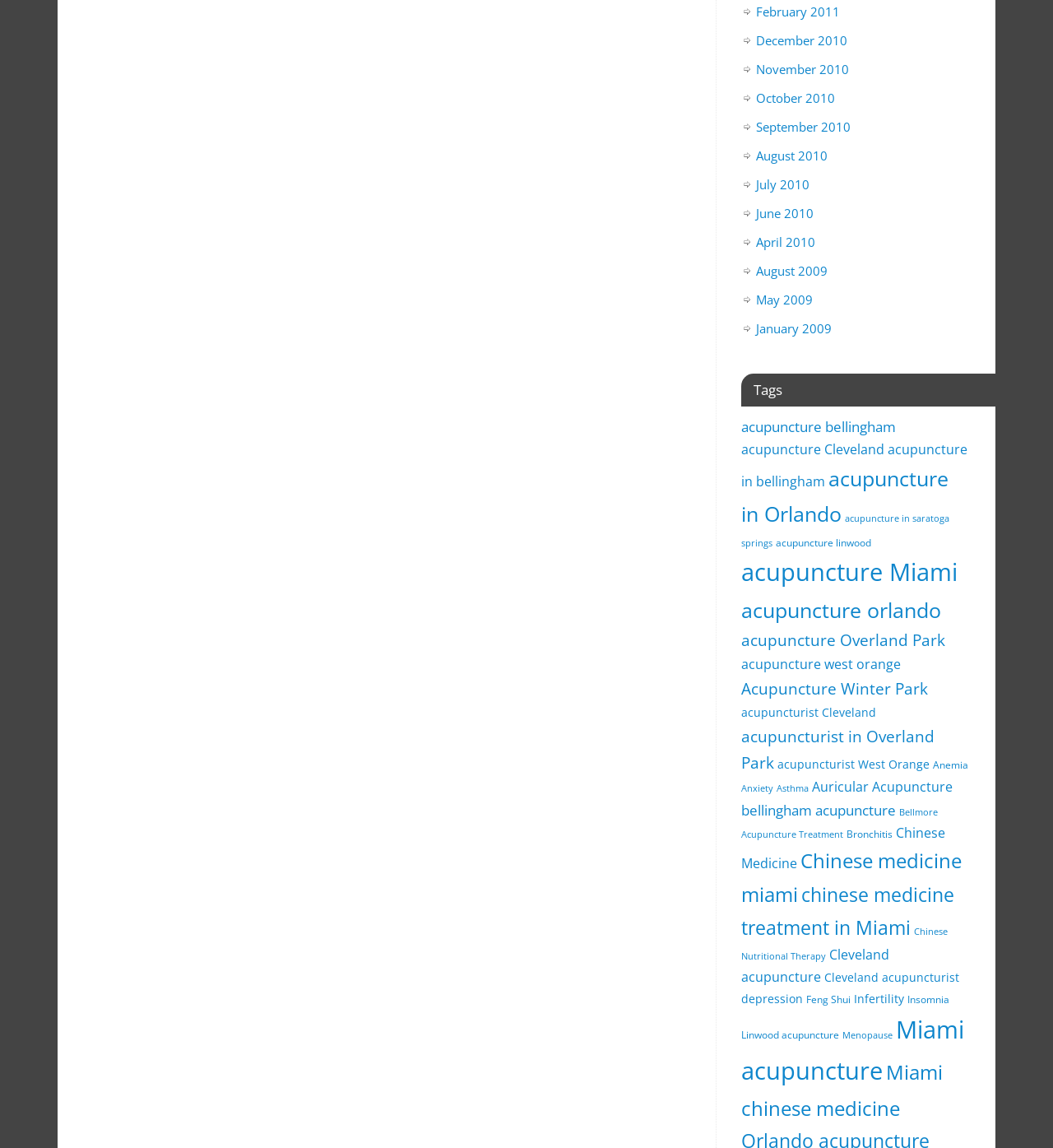How many links are related to 'acupuncturist'?
Based on the screenshot, answer the question with a single word or phrase.

4